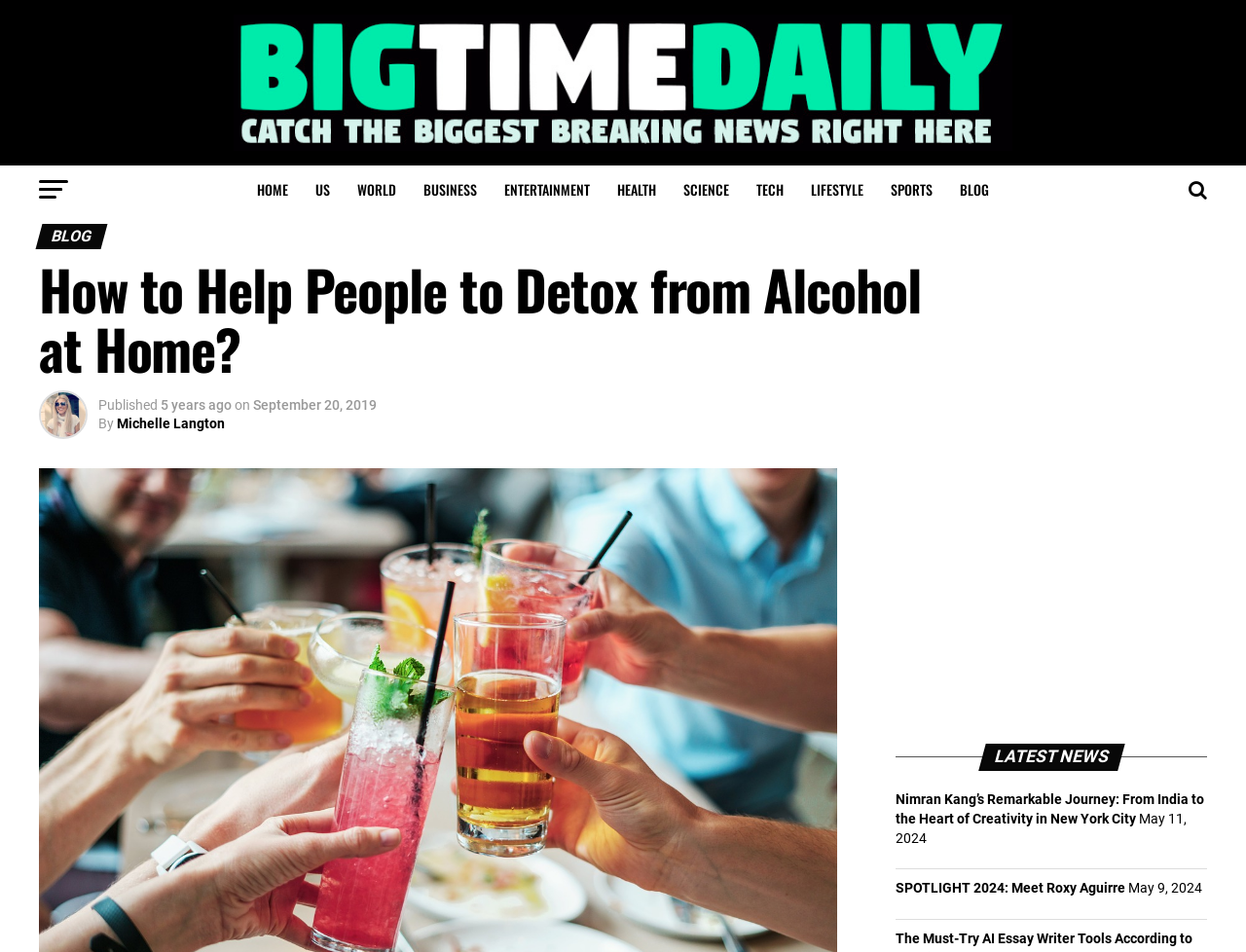Identify the bounding box coordinates of the clickable region to carry out the given instruction: "Click on the 'HOME' link".

[0.197, 0.174, 0.241, 0.225]